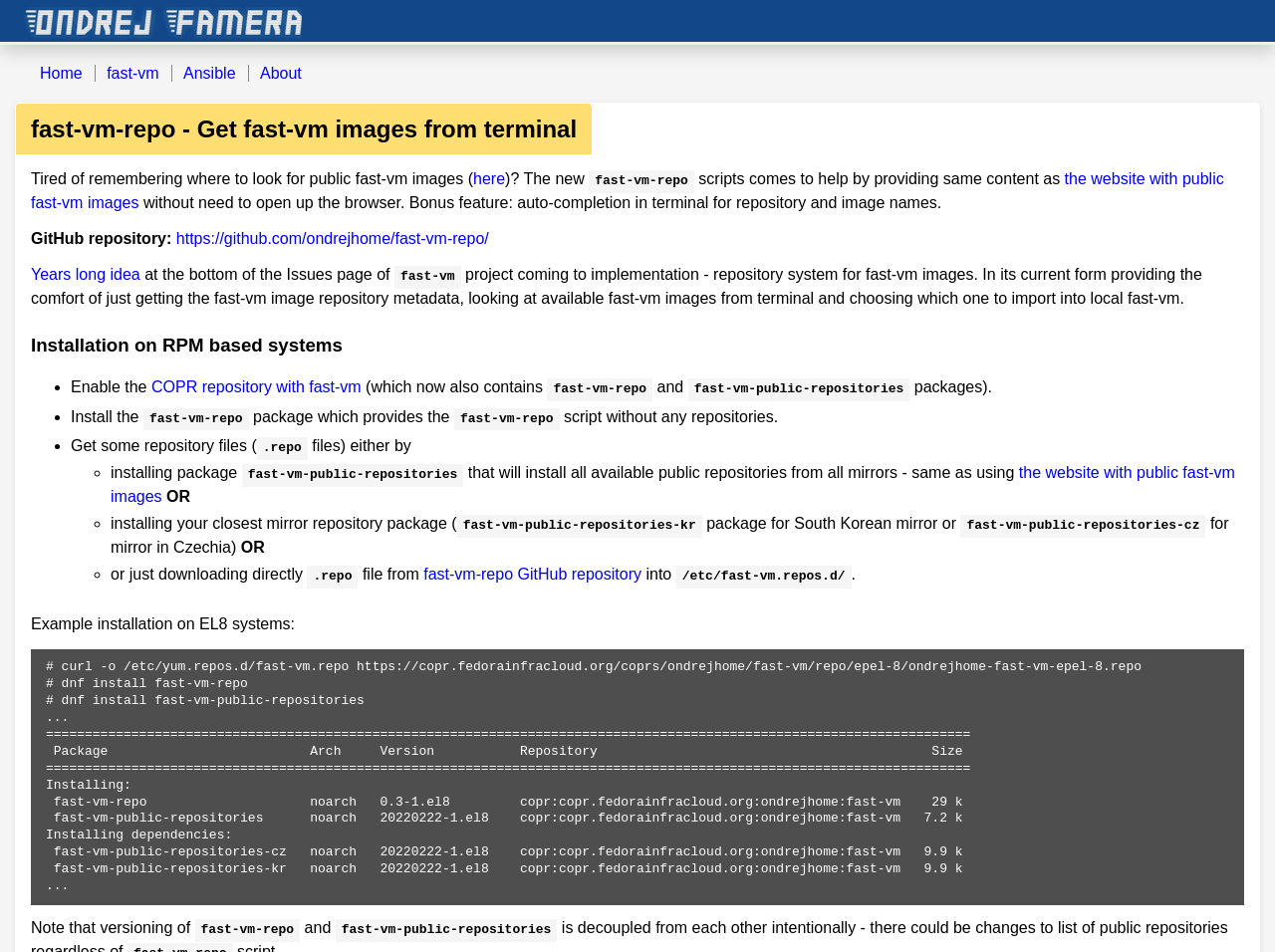What is the purpose of fast-vm-repo?
Using the image, answer in one word or phrase.

Get fast-vm images from terminal